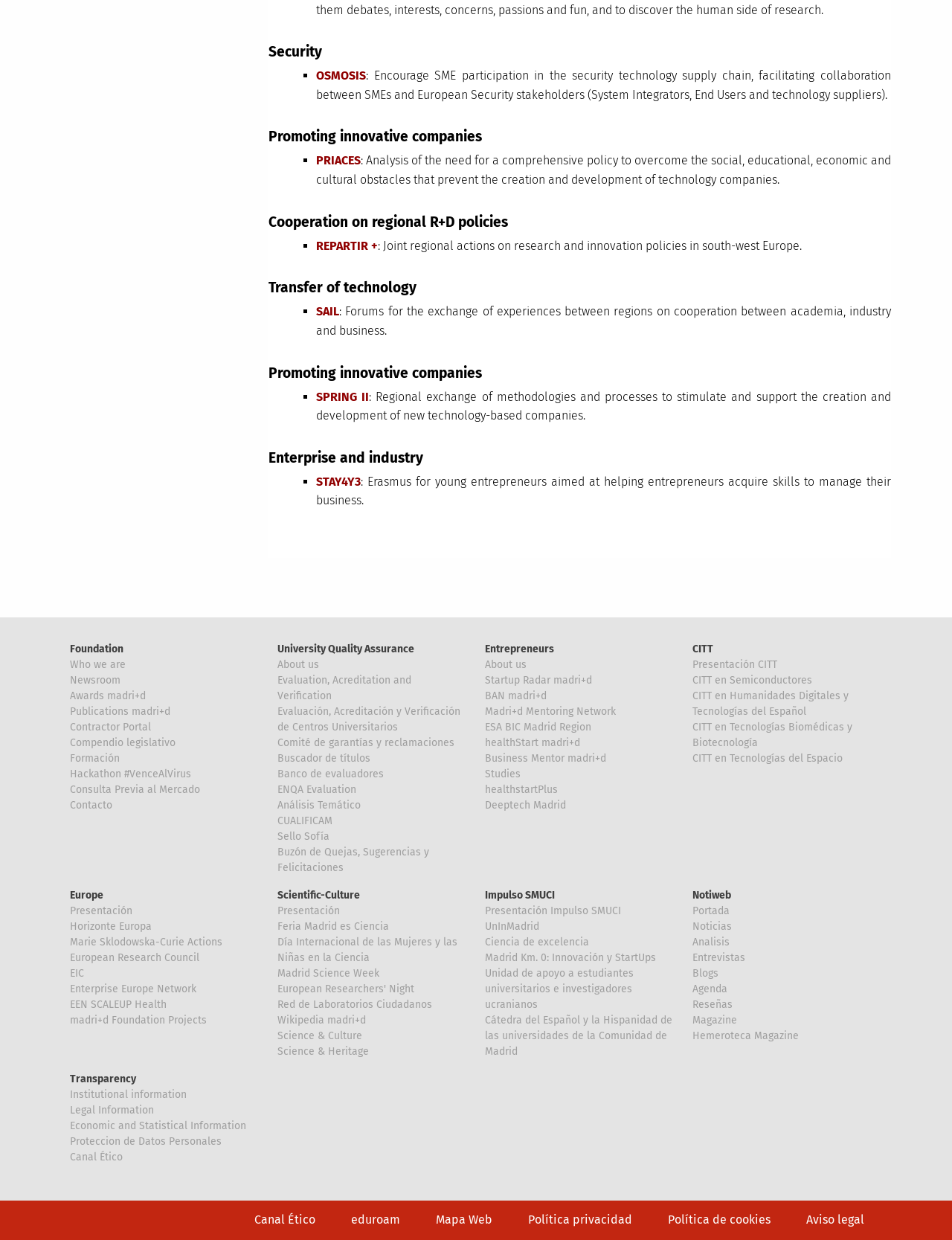Please identify the bounding box coordinates of where to click in order to follow the instruction: "Click on 'OSMOSIS'".

[0.332, 0.055, 0.384, 0.067]